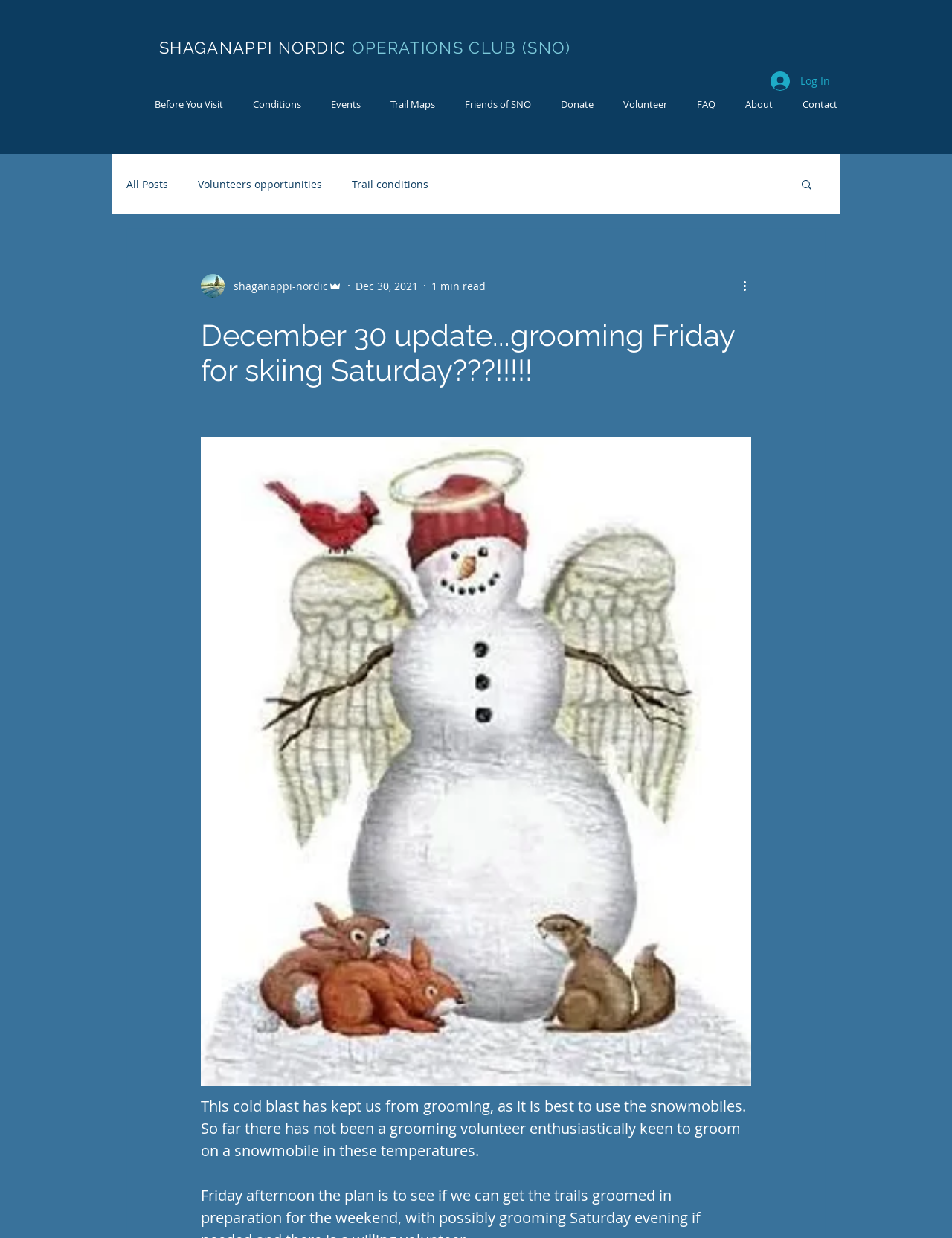Find the bounding box coordinates for the UI element that matches this description: "Trail Maps".

[0.395, 0.078, 0.473, 0.091]